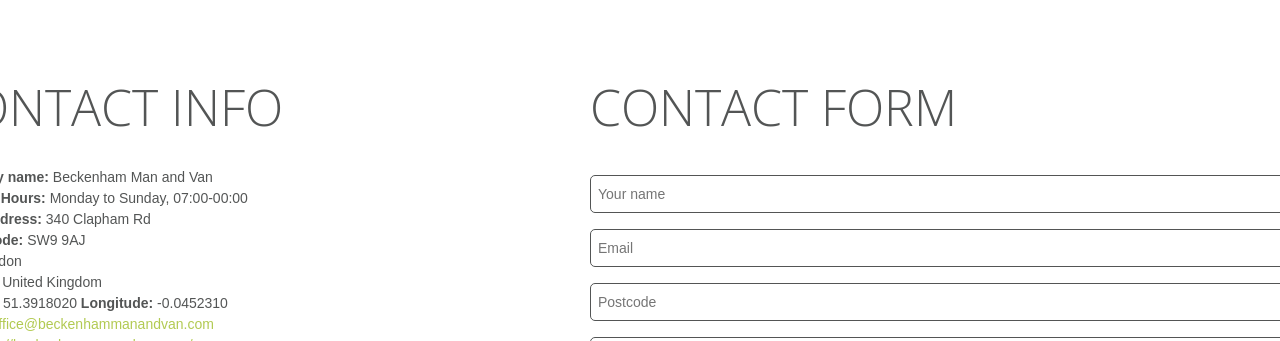What is the purpose of the contact form section?
Refer to the image and give a detailed answer to the question.

The contact form section is designed to allow users to input their name, email, and postcode, making it easy for them to get in touch with the service providers.